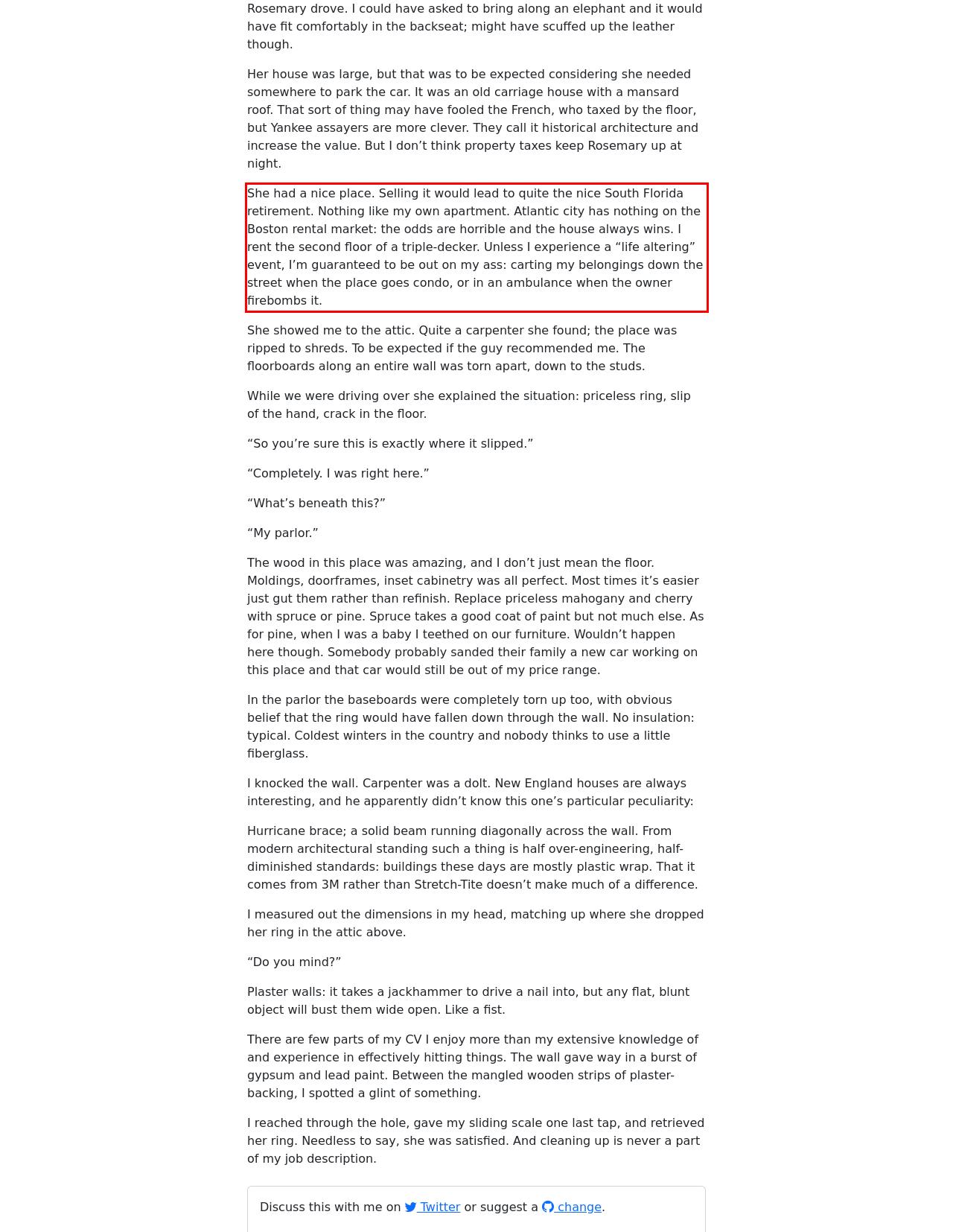You have a screenshot of a webpage with a UI element highlighted by a red bounding box. Use OCR to obtain the text within this highlighted area.

She had a nice place. Selling it would lead to quite the nice South Florida retirement. Nothing like my own apartment. Atlantic city has nothing on the Boston rental market: the odds are horrible and the house always wins. I rent the second floor of a triple-decker. Unless I experience a “life altering” event, I’m guaranteed to be out on my ass: carting my belongings down the street when the place goes condo, or in an ambulance when the owner firebombs it.